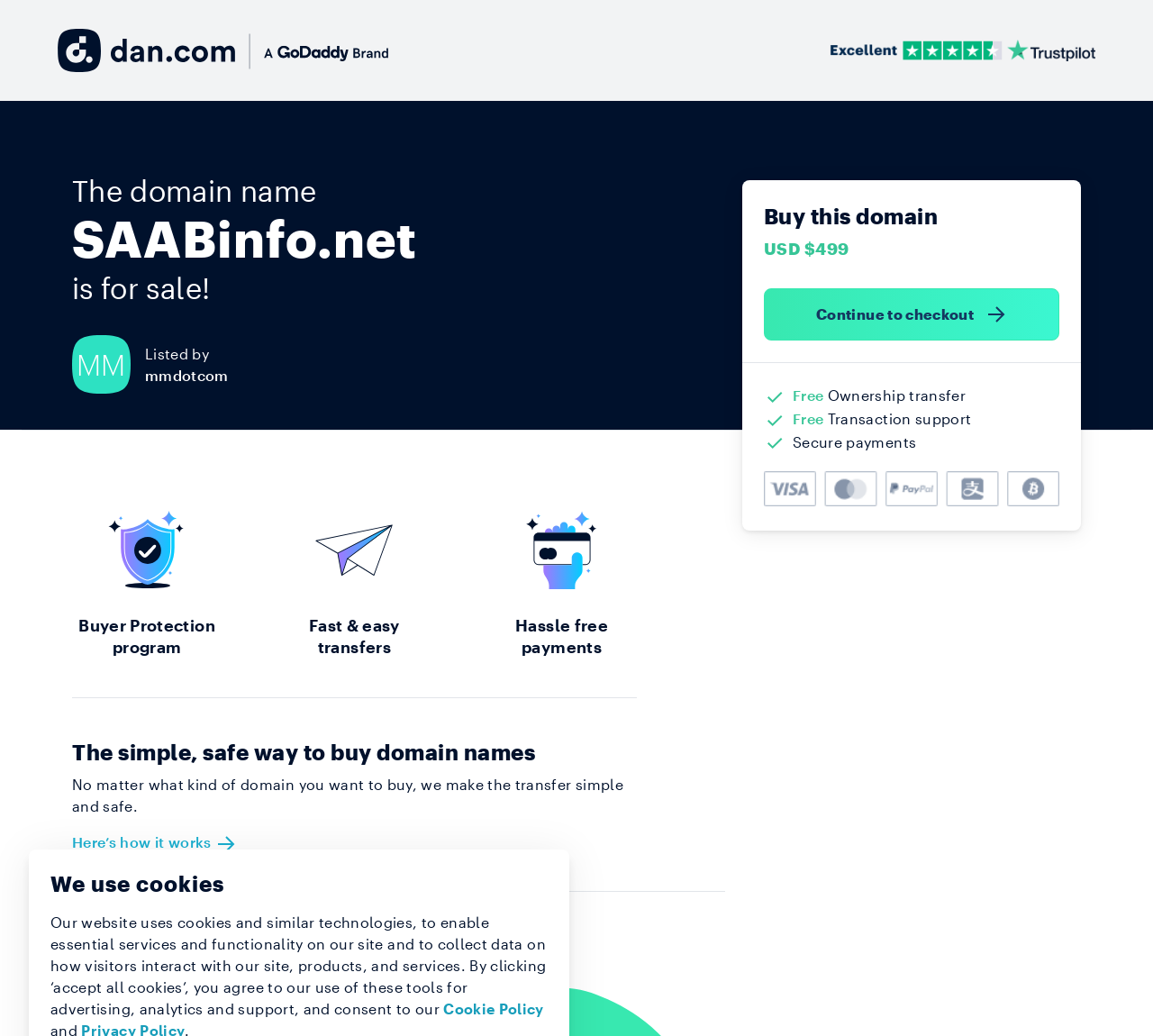Using the element description provided, determine the bounding box coordinates in the format (top-left x, top-left y, bottom-right x, bottom-right y). Ensure that all values are floating point numbers between 0 and 1. Element description: Continue to checkout )

[0.662, 0.278, 0.919, 0.329]